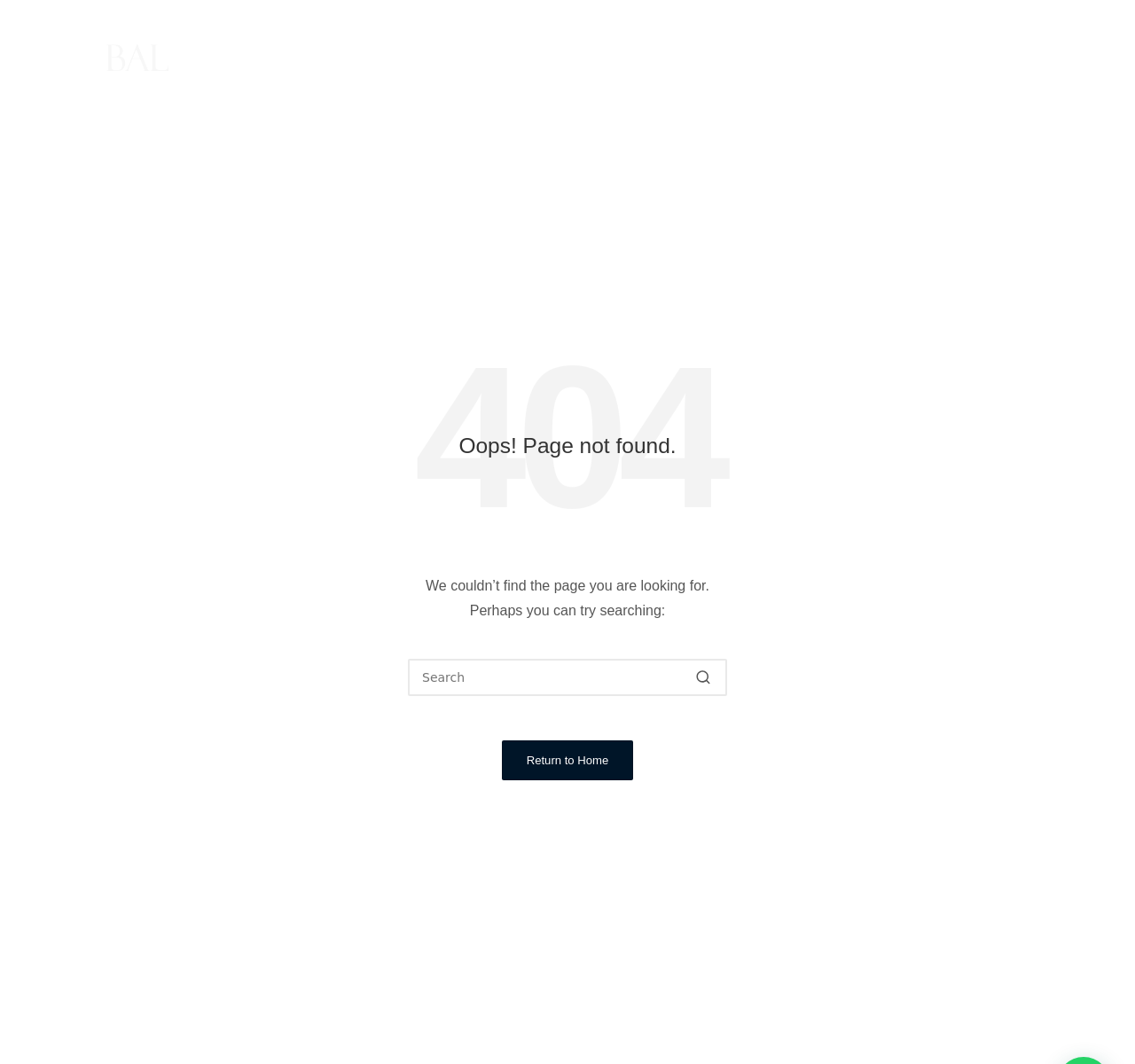Calculate the bounding box coordinates of the UI element given the description: "alt="BAL Avukatlık Bürosu"".

[0.094, 0.042, 0.148, 0.067]